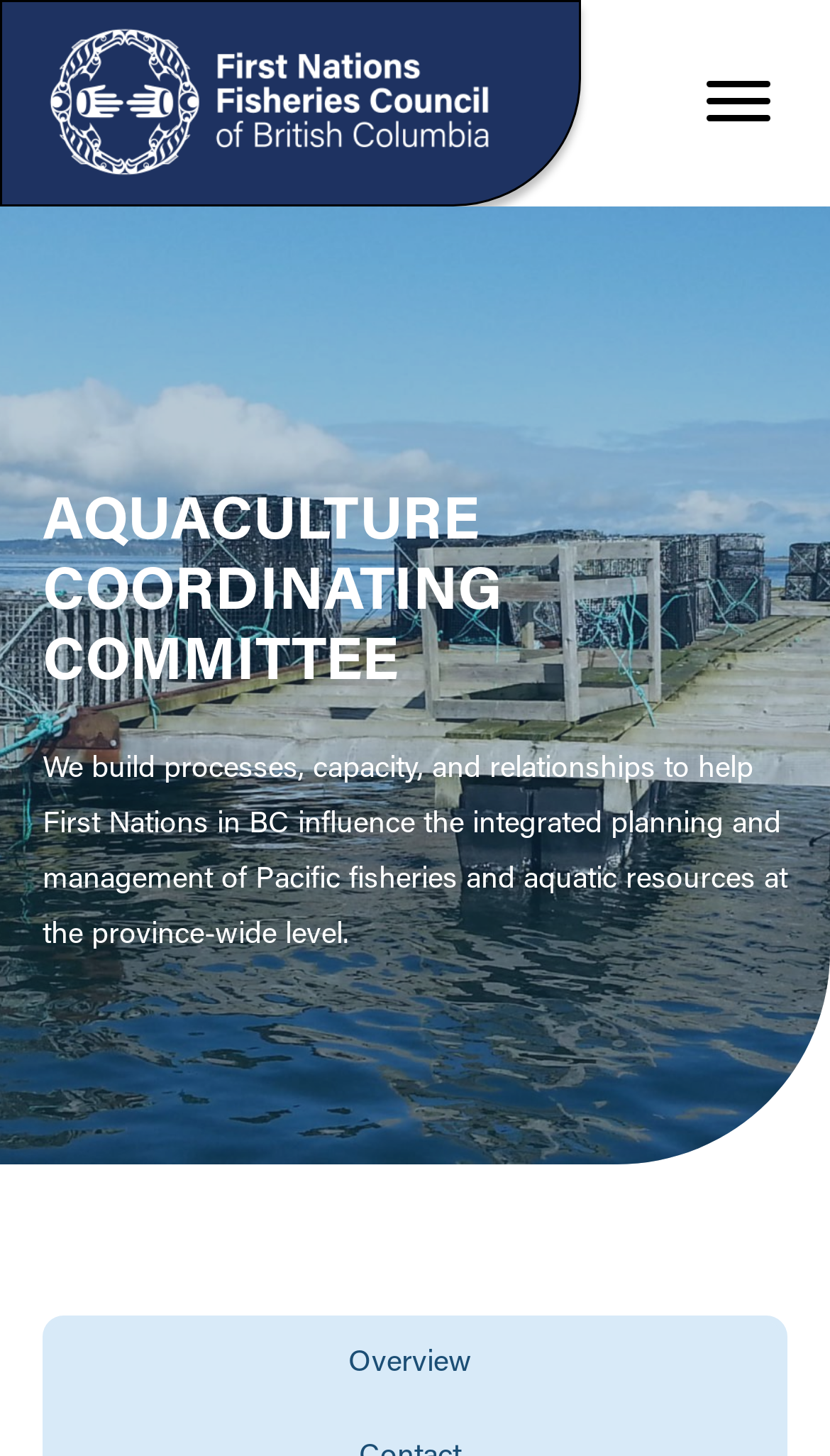For the given element description aria-label="Menu", determine the bounding box coordinates of the UI element. The coordinates should follow the format (top-left x, top-left y, bottom-right x, bottom-right y) and be within the range of 0 to 1.

[0.831, 0.046, 0.949, 0.096]